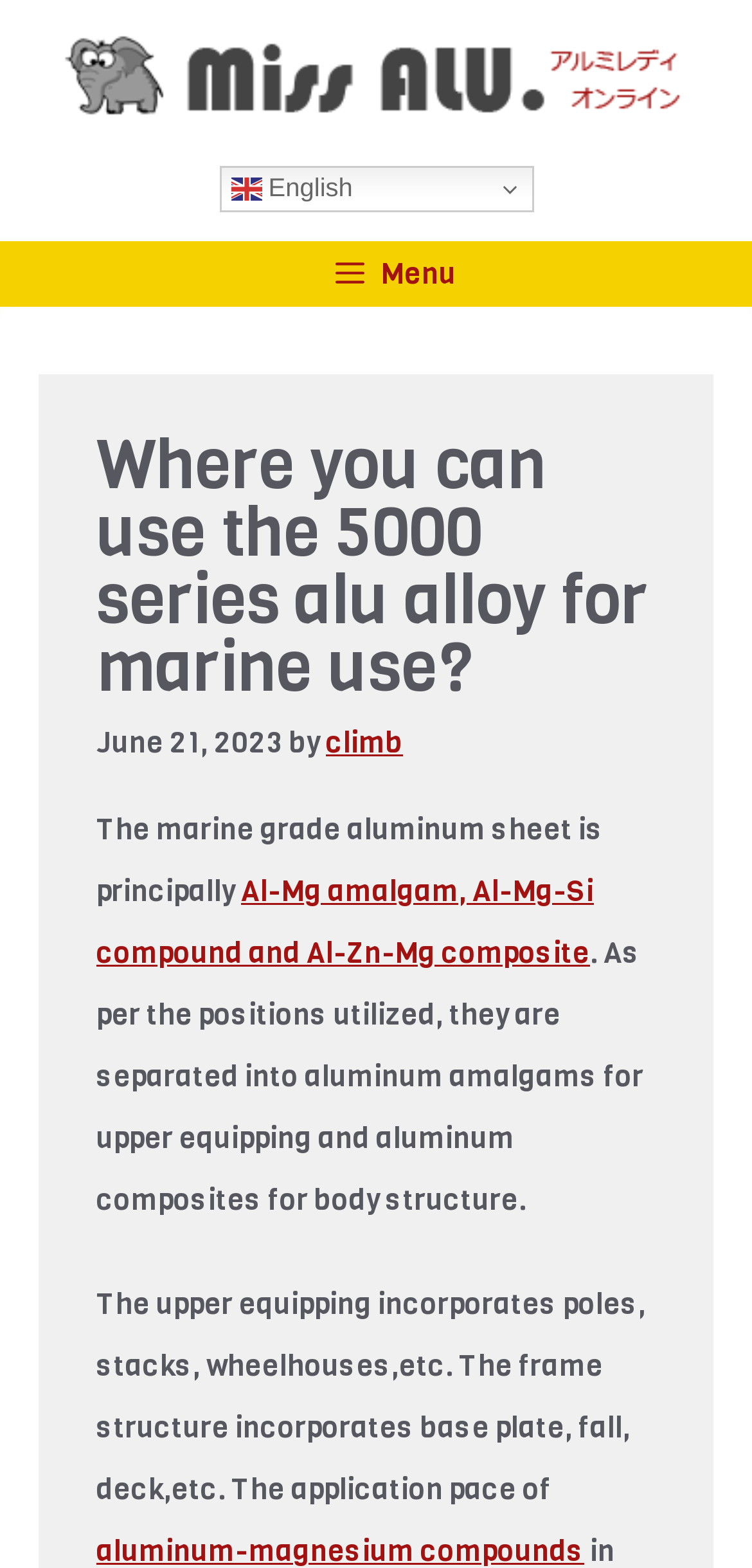Who is the author of the article?
Please look at the screenshot and answer in one word or a short phrase.

Climb